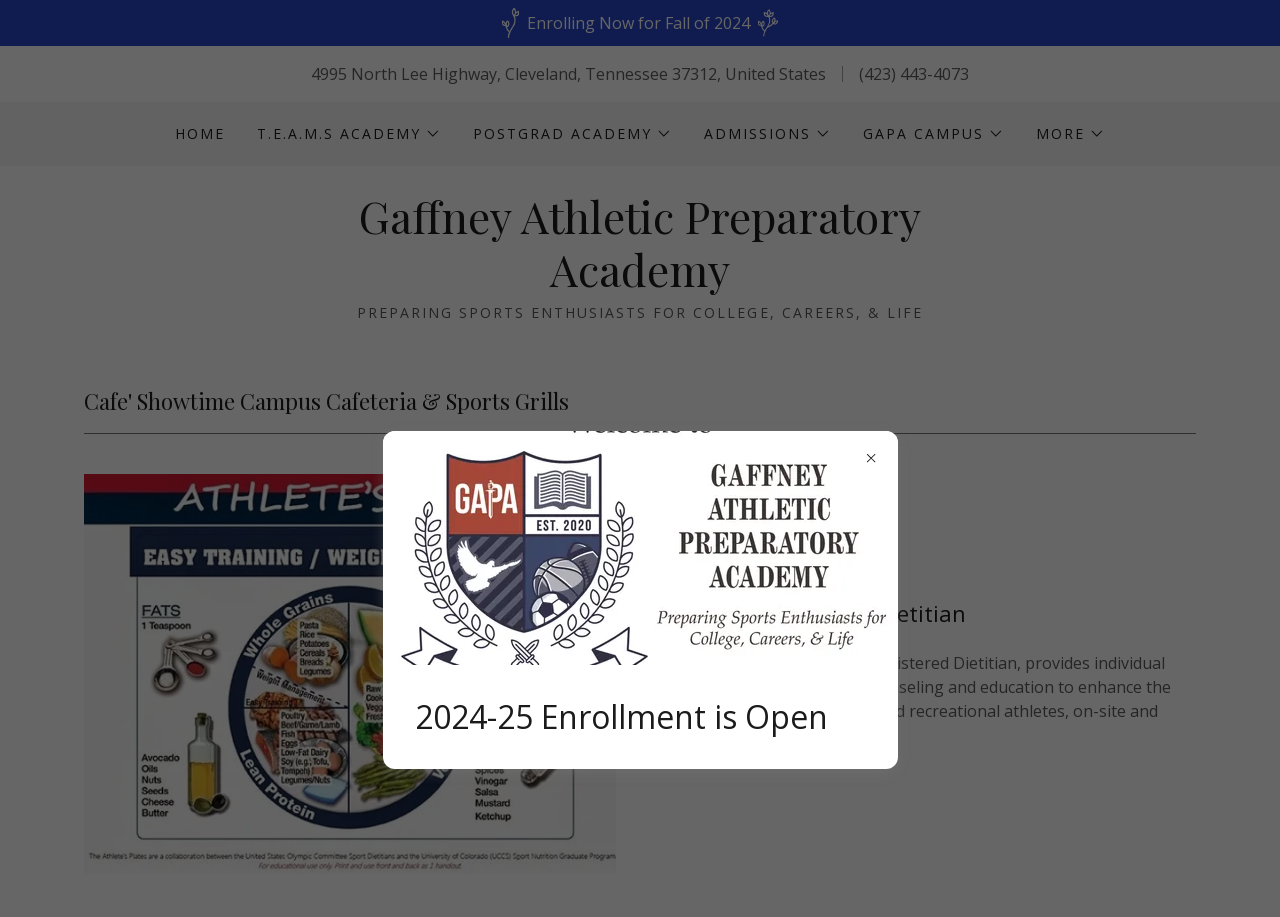What is the name of the academy?
From the screenshot, supply a one-word or short-phrase answer.

Gaffney Athletic Preparatory Academy